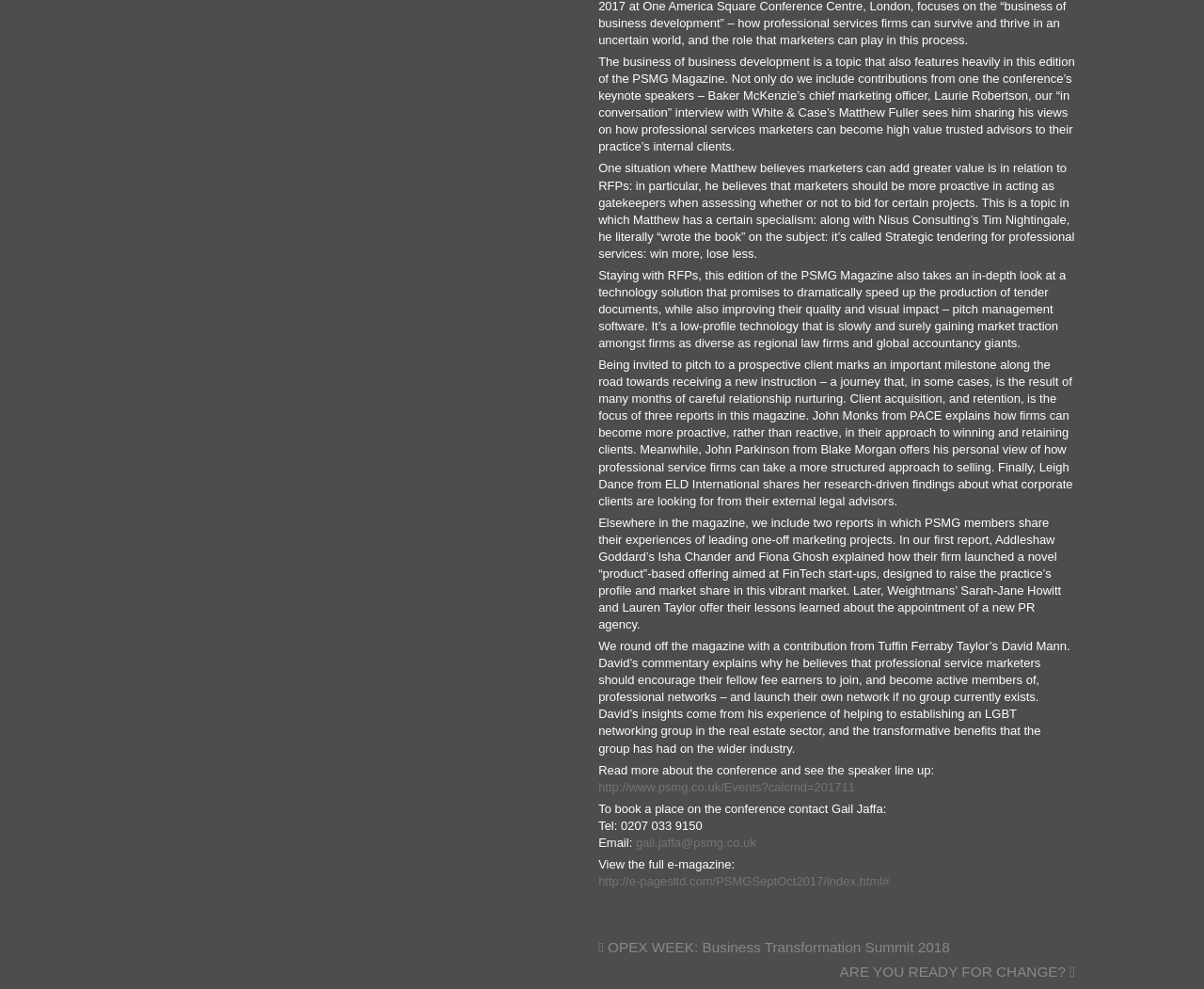Locate the bounding box of the UI element described in the following text: "ARE YOU READY FOR CHANGE?".

[0.673, 0.978, 0.891, 0.996]